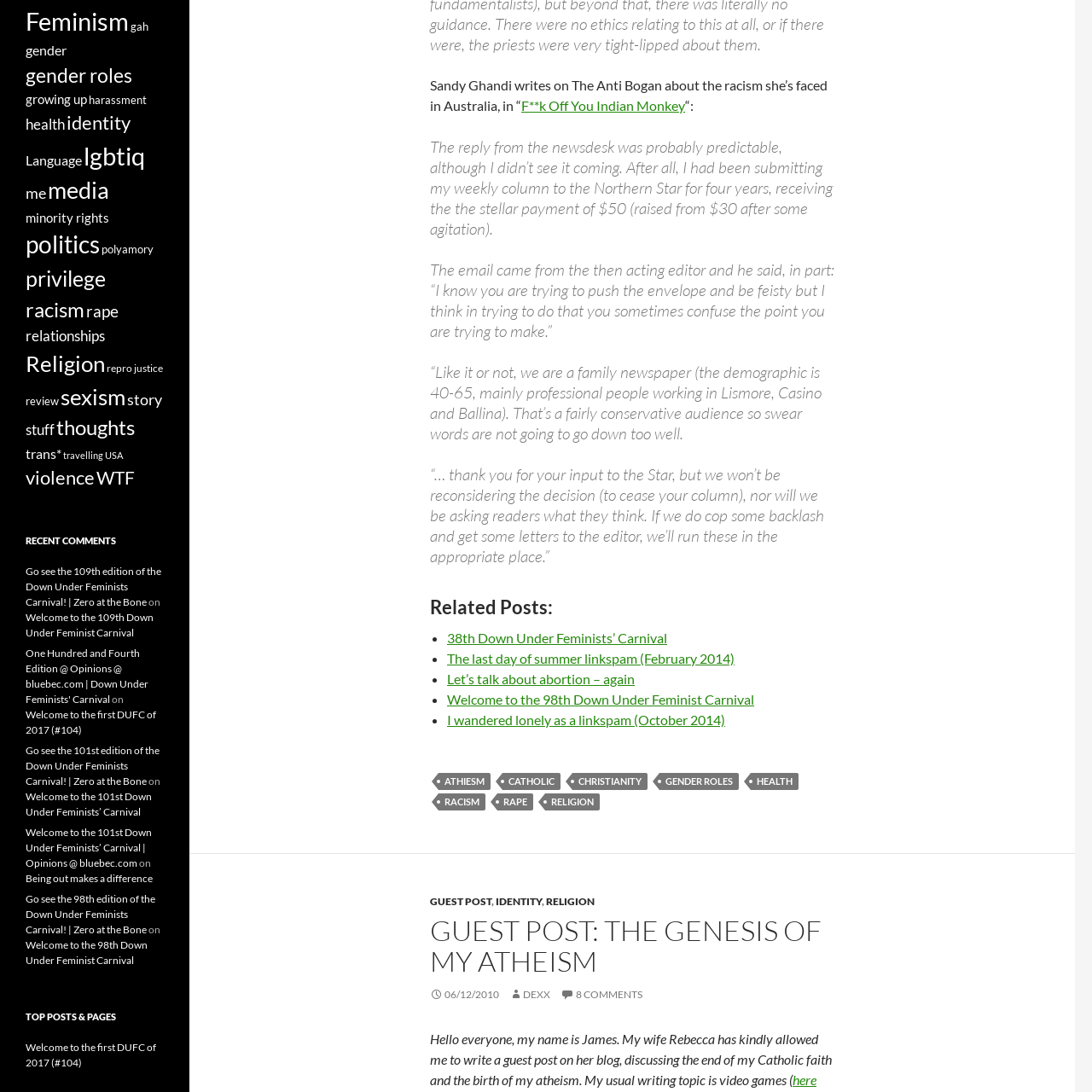Please find and report the bounding box coordinates of the element to click in order to perform the following action: "View the 'RECENT COMMENTS' section". The coordinates should be expressed as four float numbers between 0 and 1, in the format [left, top, right, bottom].

[0.023, 0.488, 0.15, 0.502]